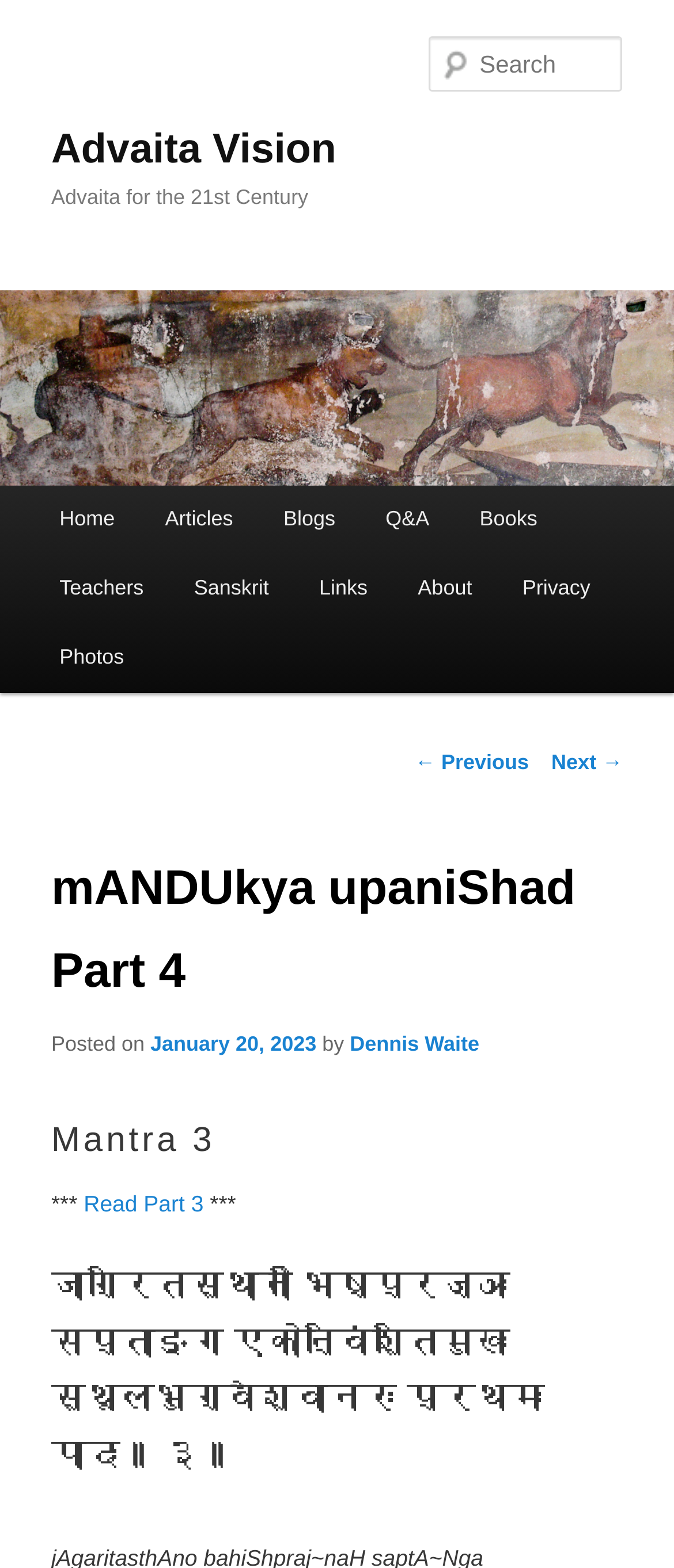What is the topic of the current article?
Please elaborate on the answer to the question with detailed information.

The topic of the current article can be determined by looking at the heading element with the text 'mANDUkya upaniShad Part 4' which appears on the webpage, indicating that it is the title of the current article.